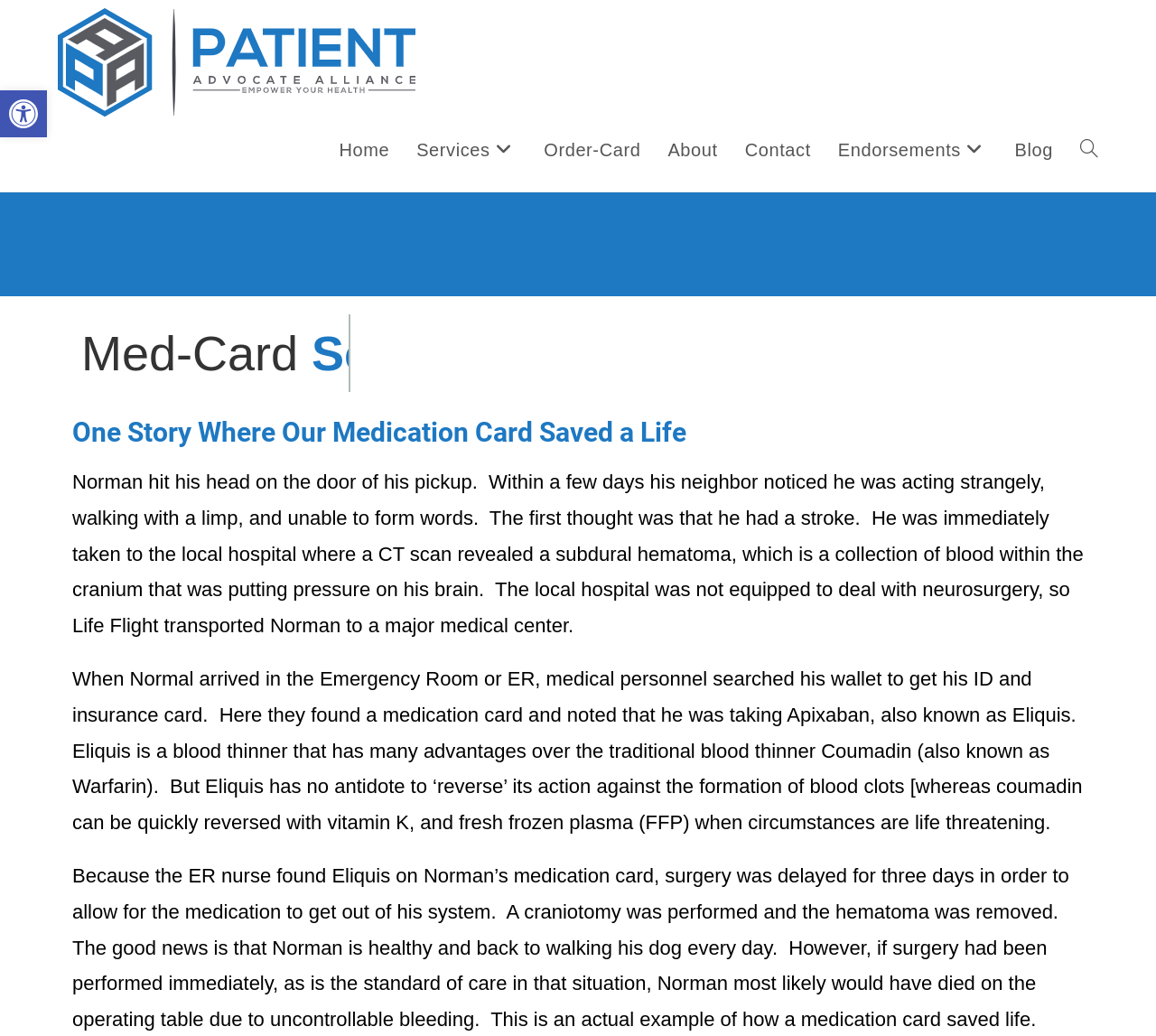Respond with a single word or phrase:
What is Norman's condition?

Subdural hematoma